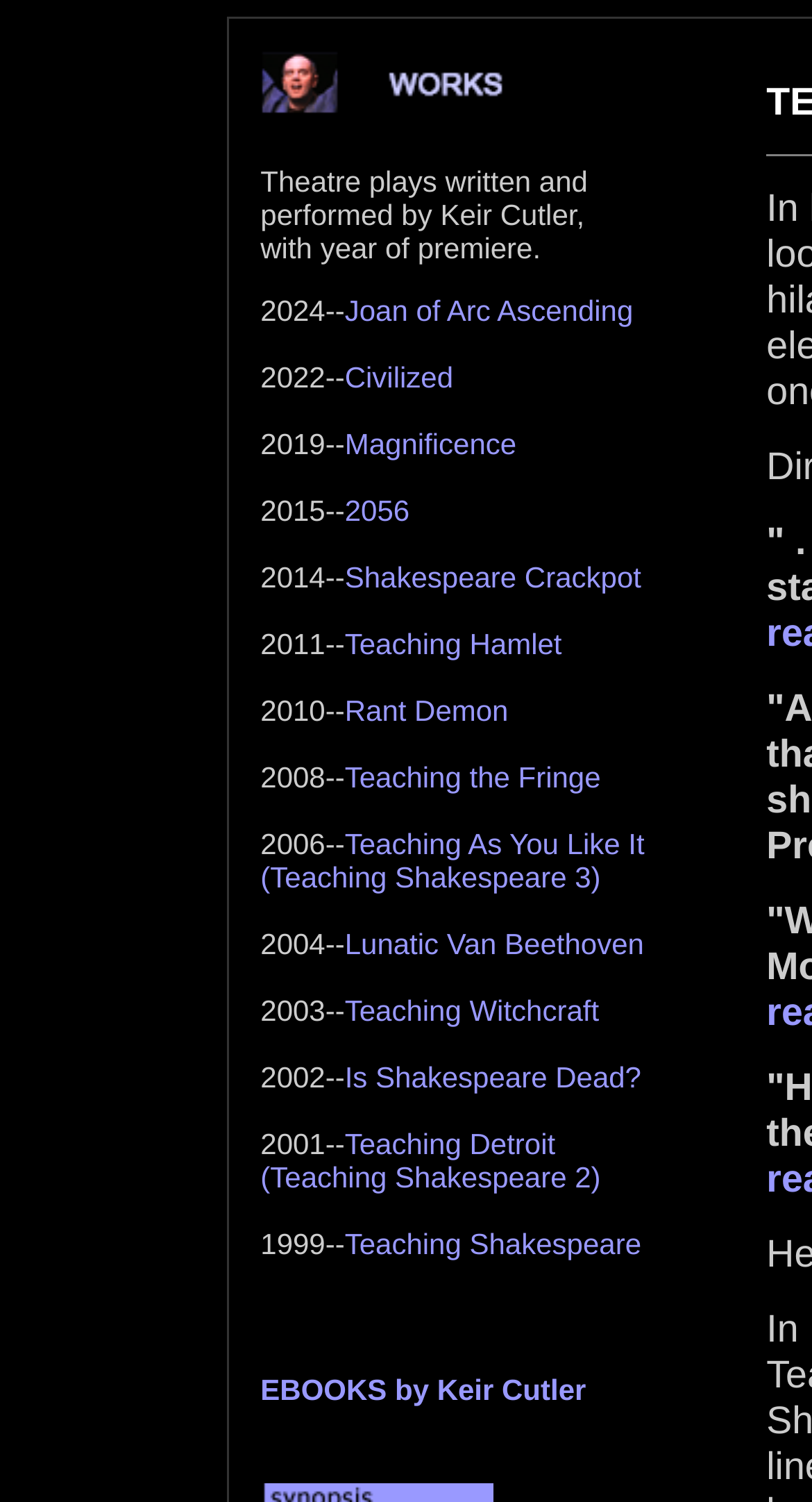Please find and report the bounding box coordinates of the element to click in order to perform the following action: "Click on the link to Joan of Arc Ascending". The coordinates should be expressed as four float numbers between 0 and 1, in the format [left, top, right, bottom].

[0.425, 0.196, 0.78, 0.218]